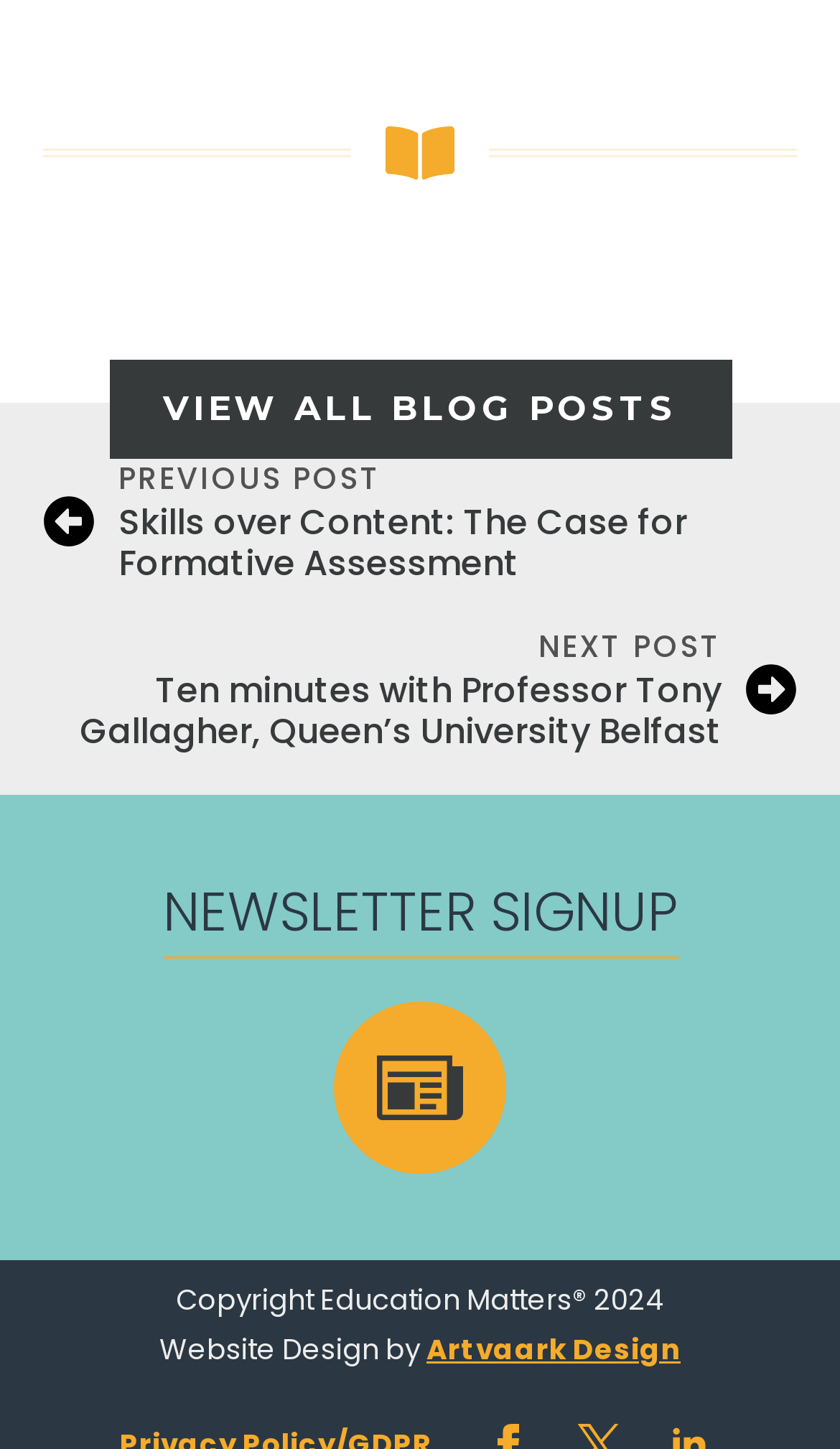Predict the bounding box coordinates for the UI element described as: "Facebook". The coordinates should be four float numbers between 0 and 1, presented as [left, top, right, bottom].

None